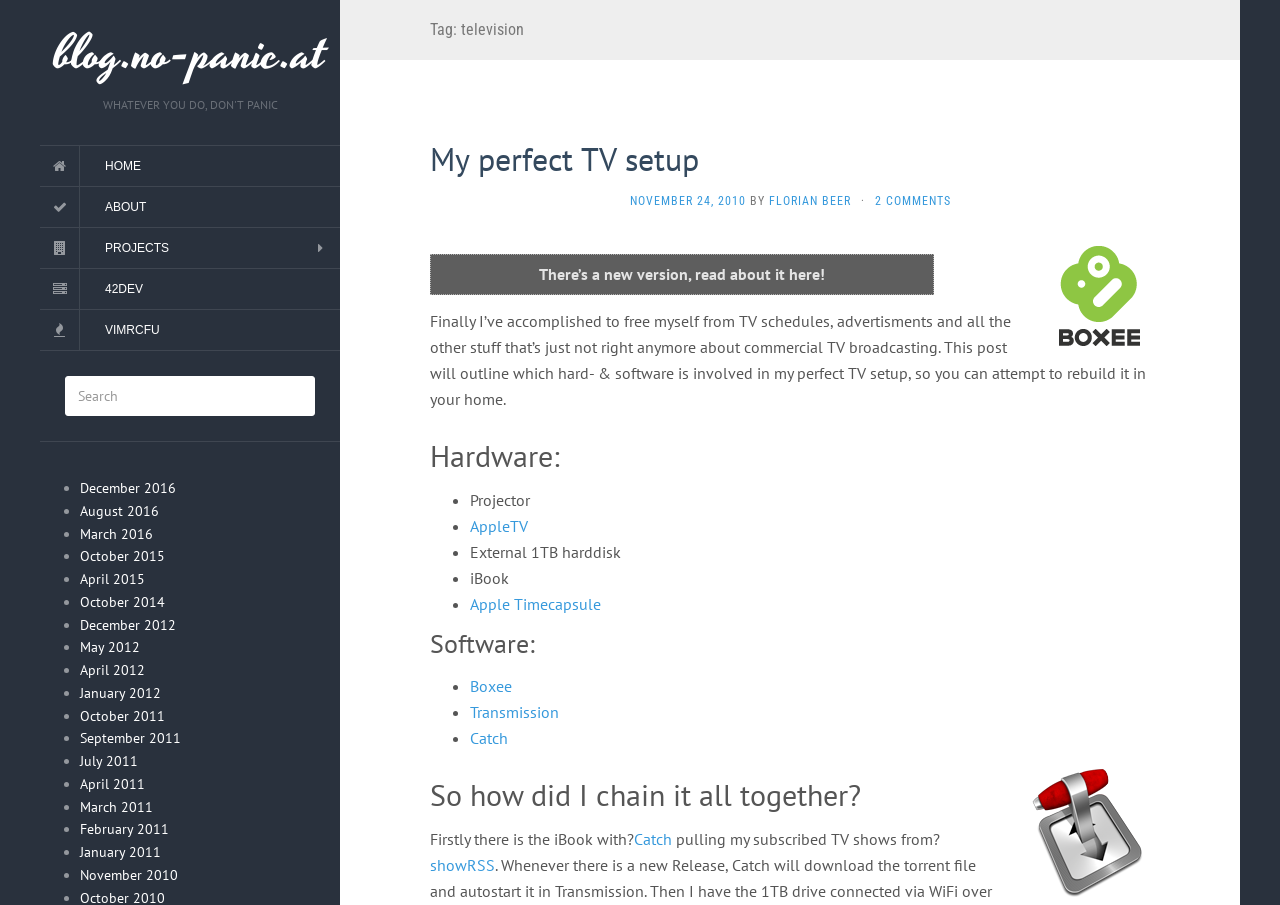Please provide a one-word or short phrase answer to the question:
How many comments does the post 'My perfect TV setup' have?

2